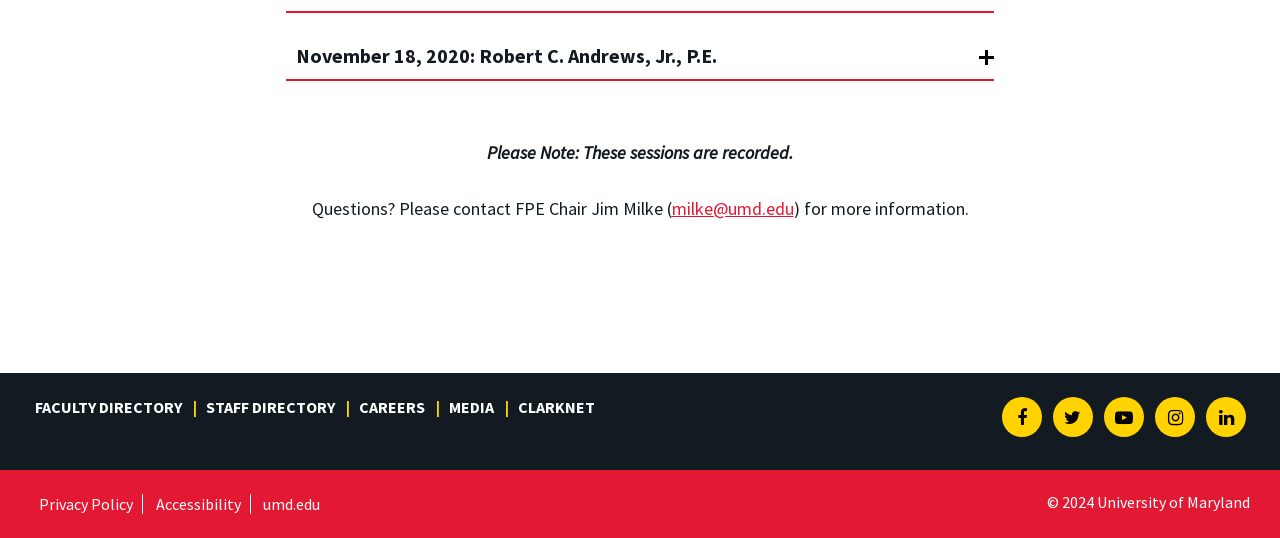Please find the bounding box coordinates of the element that you should click to achieve the following instruction: "Visit the Faculty Directory". The coordinates should be presented as four float numbers between 0 and 1: [left, top, right, bottom].

[0.023, 0.734, 0.154, 0.781]